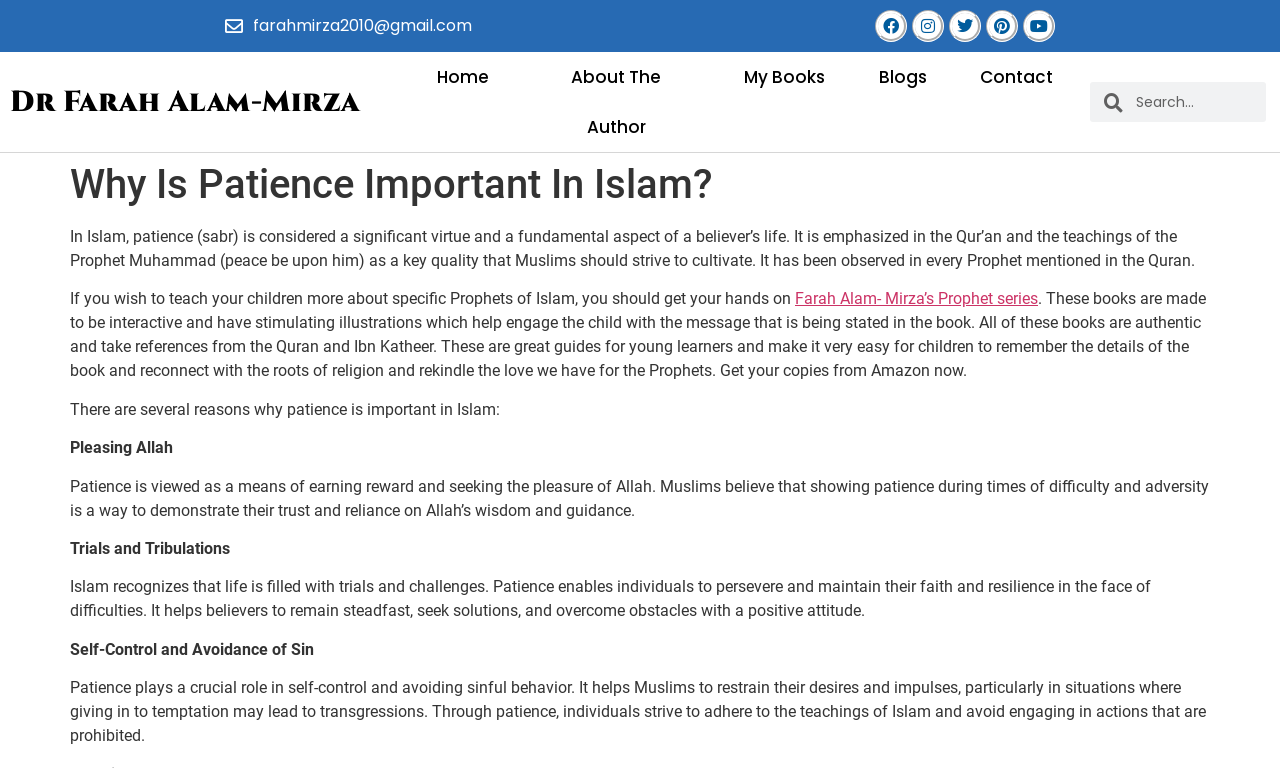What is the role of patience in self-control?
Look at the image and provide a detailed response to the question.

I found the role of patience in self-control by reading the static text elements on the webpage. Patience helps Muslims to restrain their desires and impulses, particularly in situations where giving in to temptation may lead to transgressions.